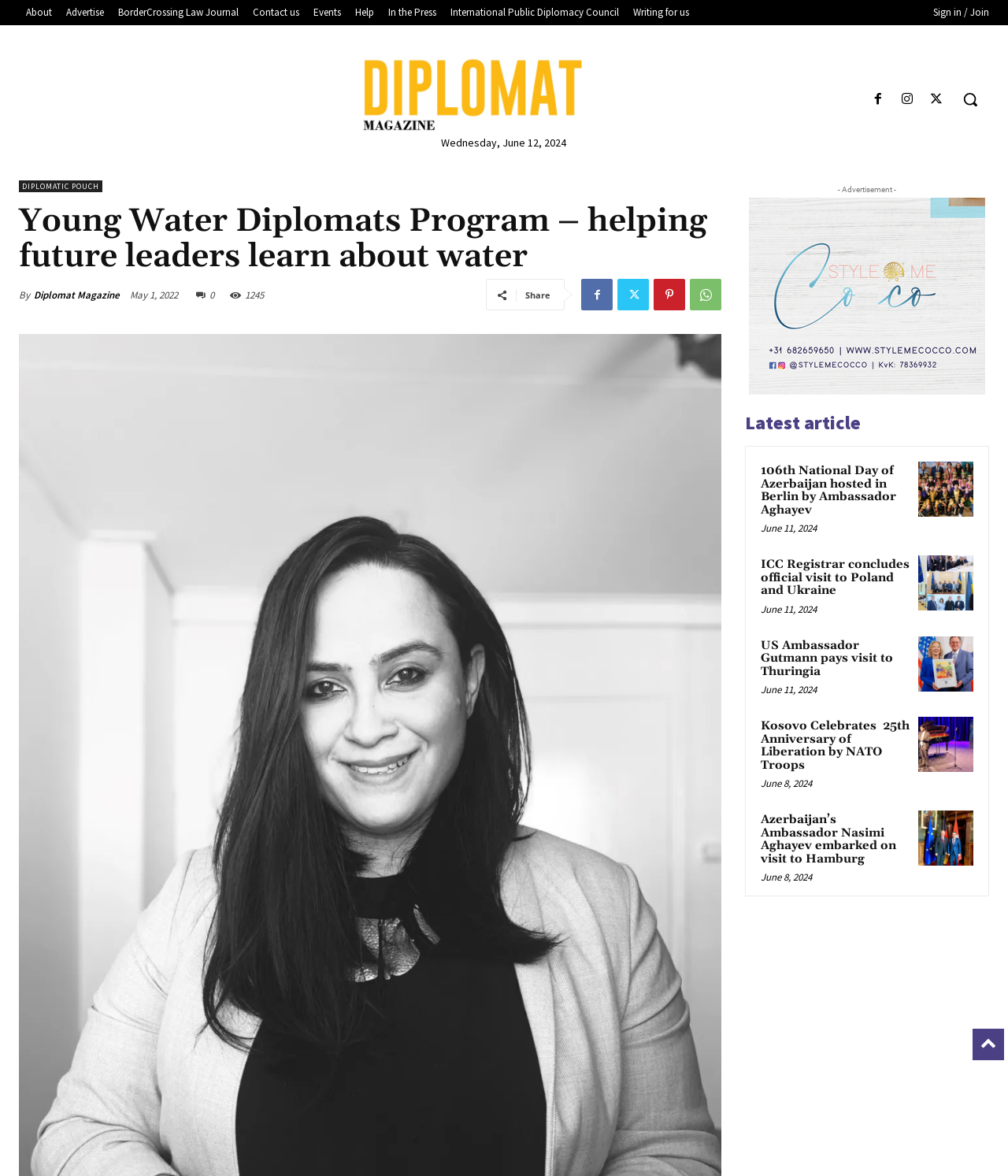Kindly respond to the following question with a single word or a brief phrase: 
What is the date of the latest article?

June 12, 2024